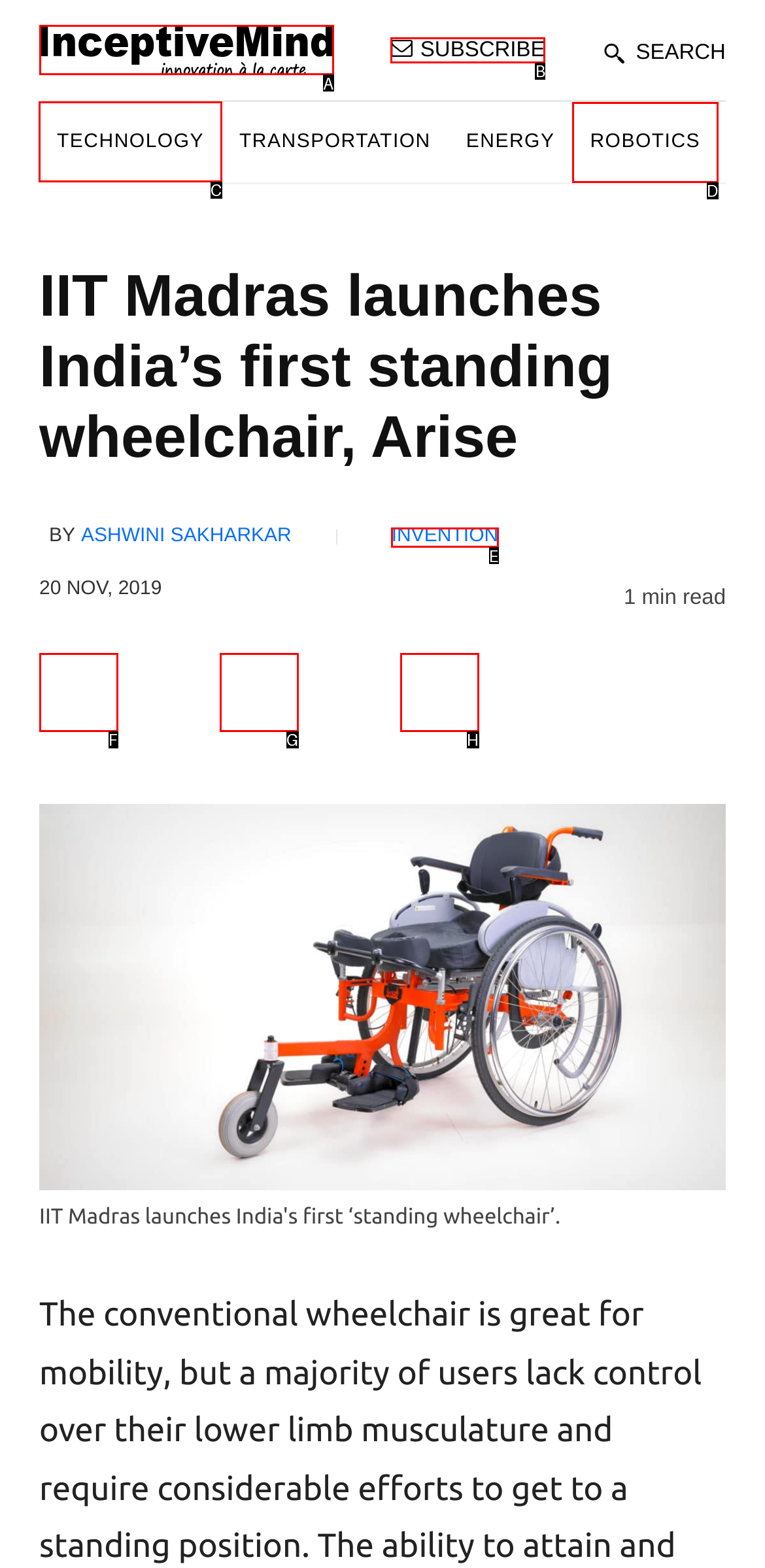Identify the HTML element I need to click to complete this task: Click on the 'TECHNOLOGY' link Provide the option's letter from the available choices.

C